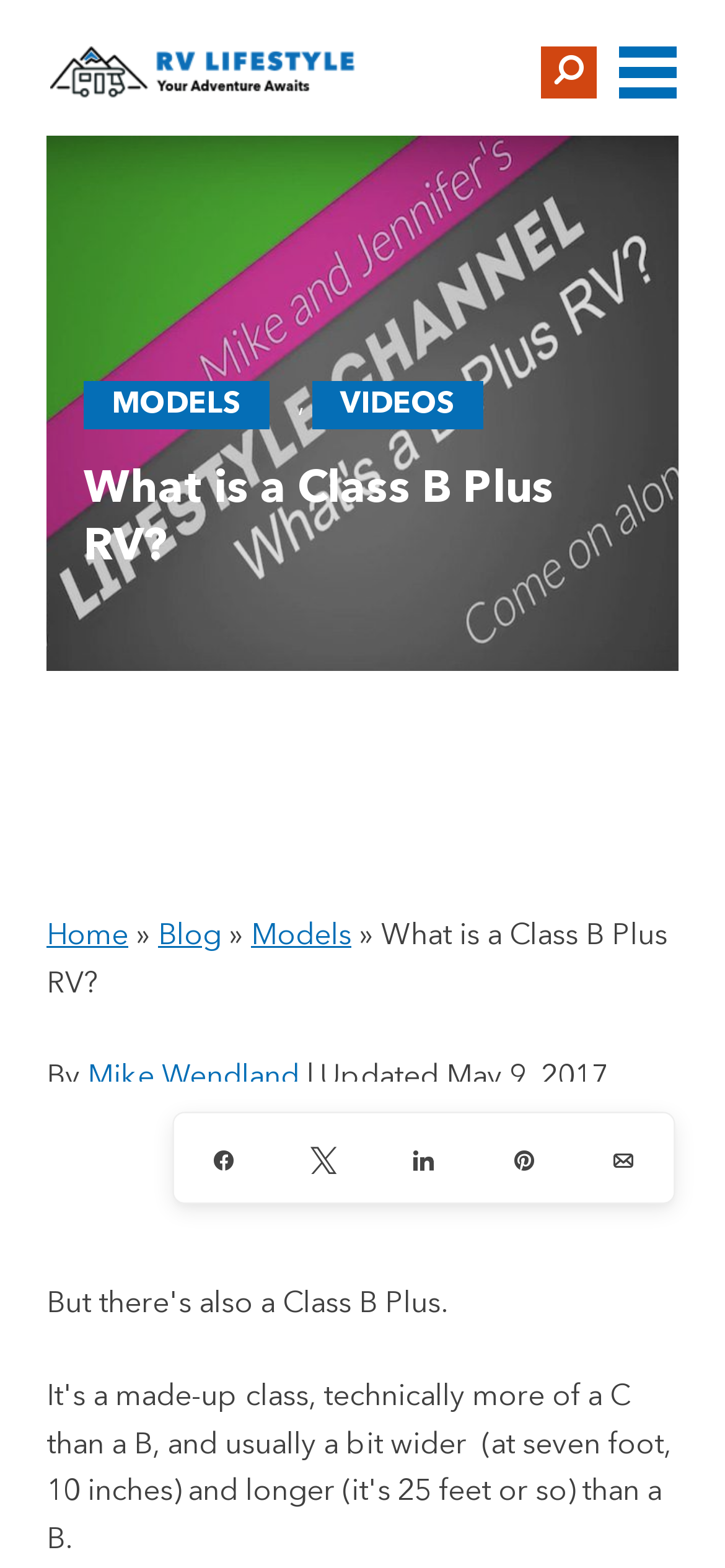Identify the bounding box coordinates of the specific part of the webpage to click to complete this instruction: "Visit the 'Home' page".

[0.064, 0.588, 0.177, 0.607]